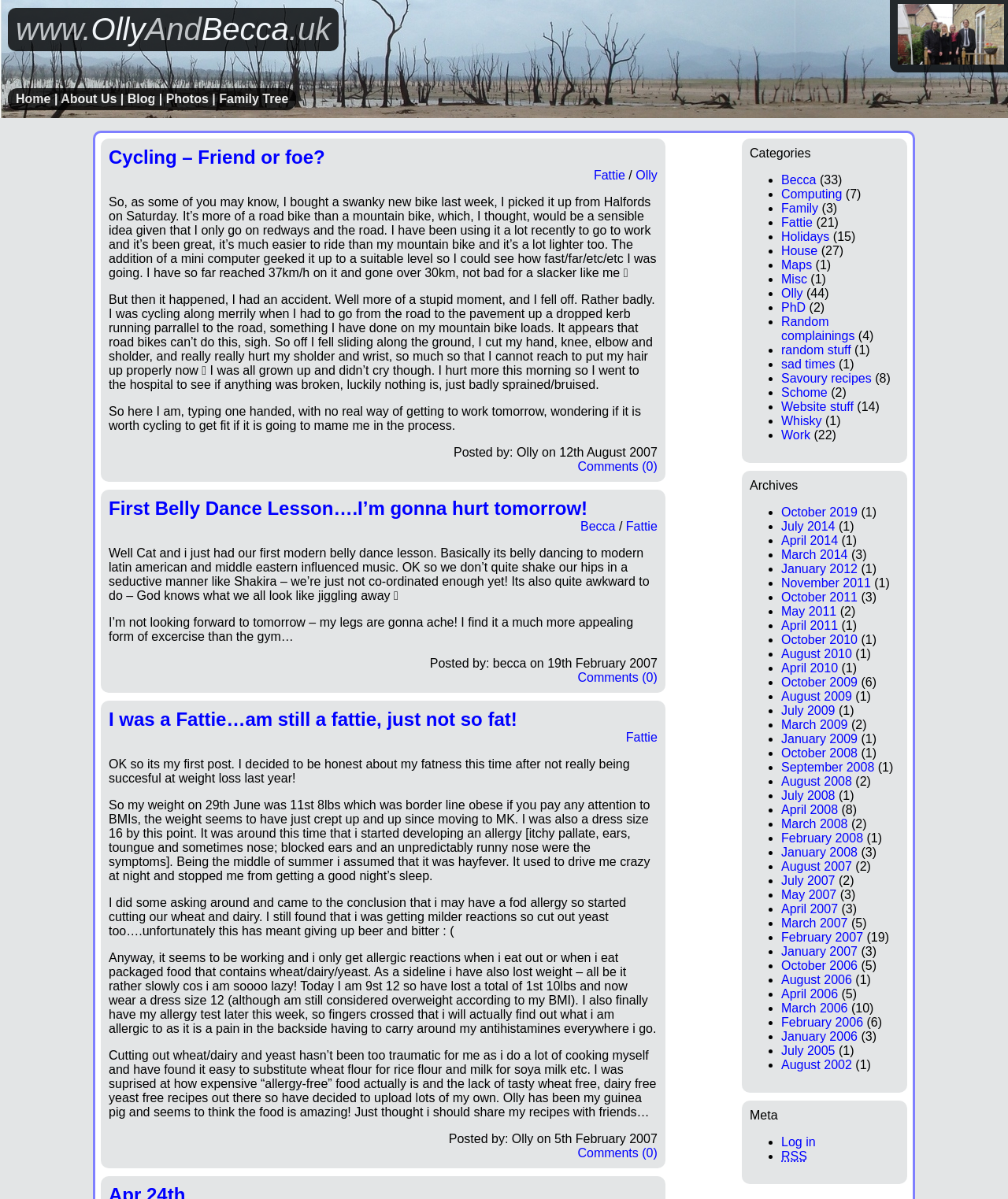Please determine the bounding box coordinates for the element that should be clicked to follow these instructions: "View comments on the post 'First Belly Dance Lesson….I’m gonna hurt tomorrow!'".

[0.573, 0.559, 0.652, 0.571]